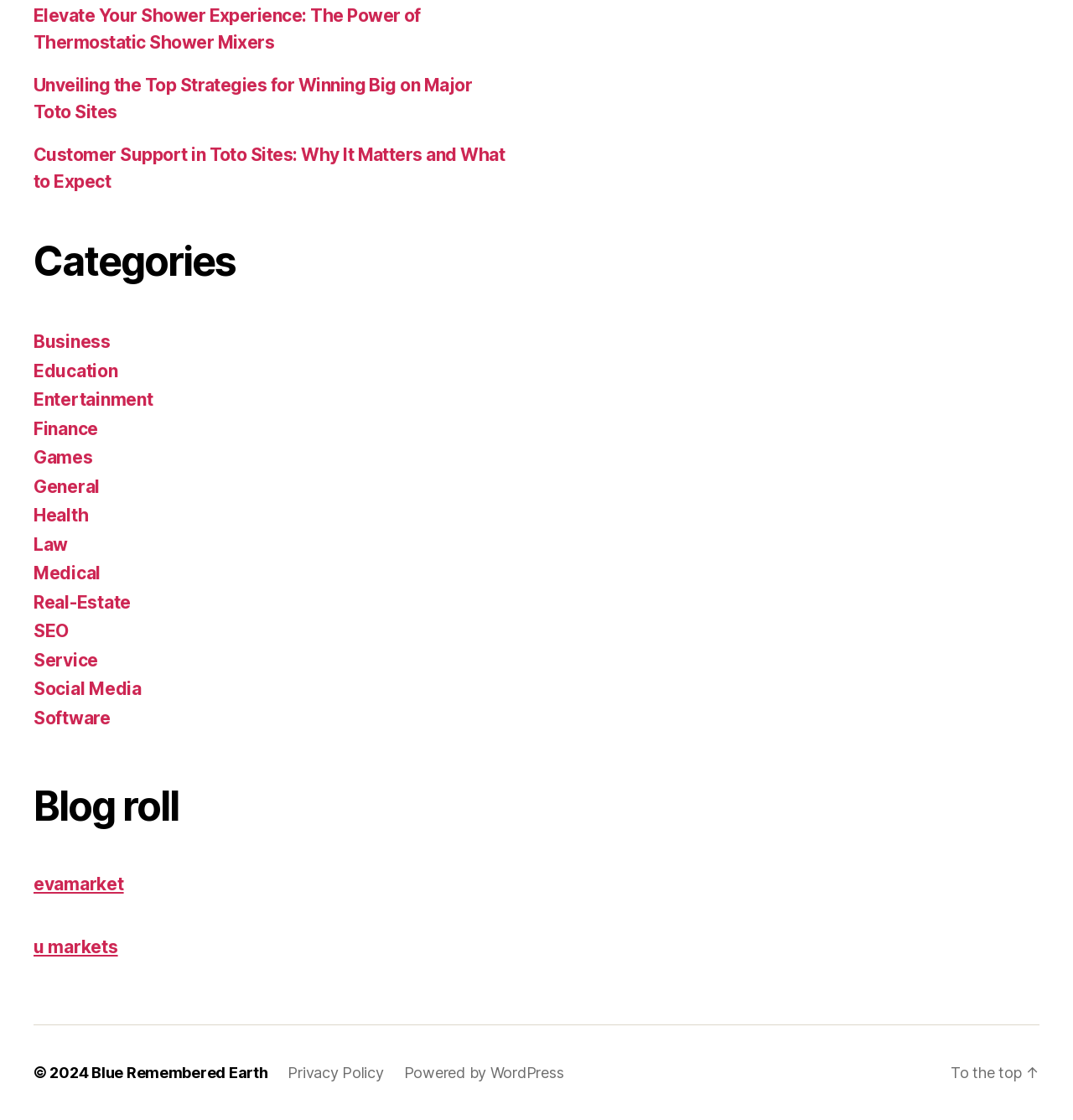From the webpage screenshot, identify the region described by Recent Productions. Provide the bounding box coordinates as (top-left x, top-left y, bottom-right x, bottom-right y), with each value being a floating point number between 0 and 1.

None